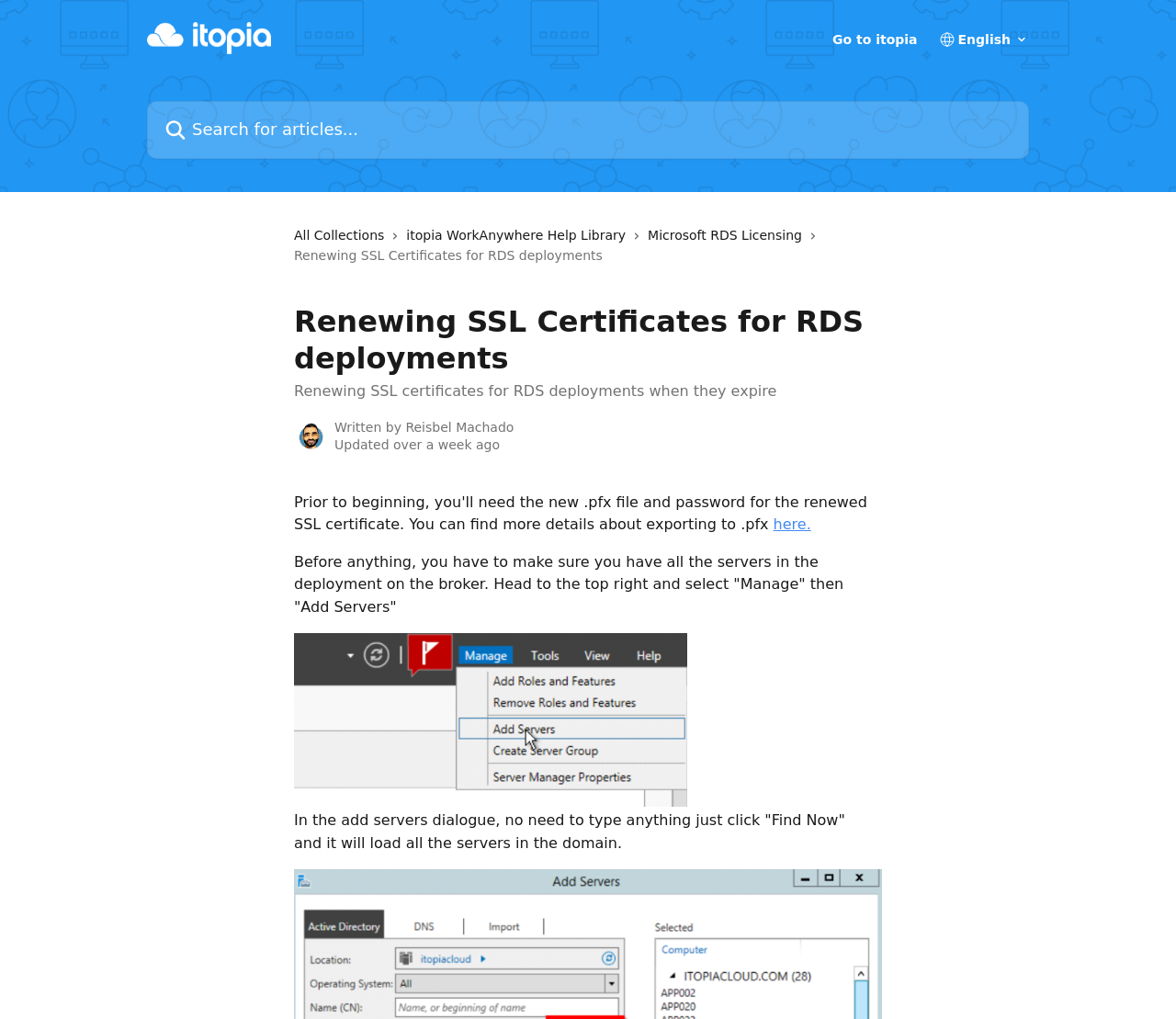Please determine the bounding box coordinates of the element's region to click for the following instruction: "Read the article by Reisbel Machado".

[0.25, 0.413, 0.278, 0.445]